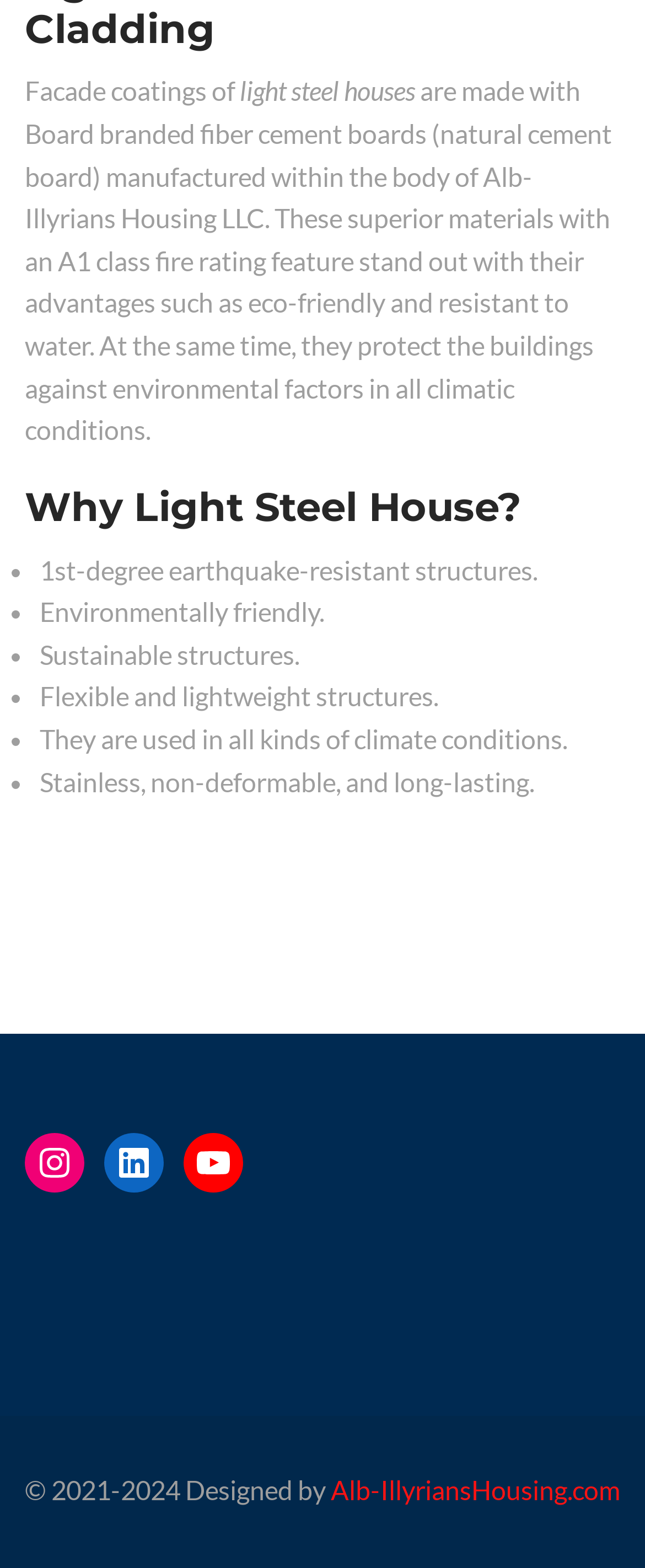Using floating point numbers between 0 and 1, provide the bounding box coordinates in the format (top-left x, top-left y, bottom-right x, bottom-right y). Locate the UI element described here: YouTube

[0.285, 0.723, 0.377, 0.761]